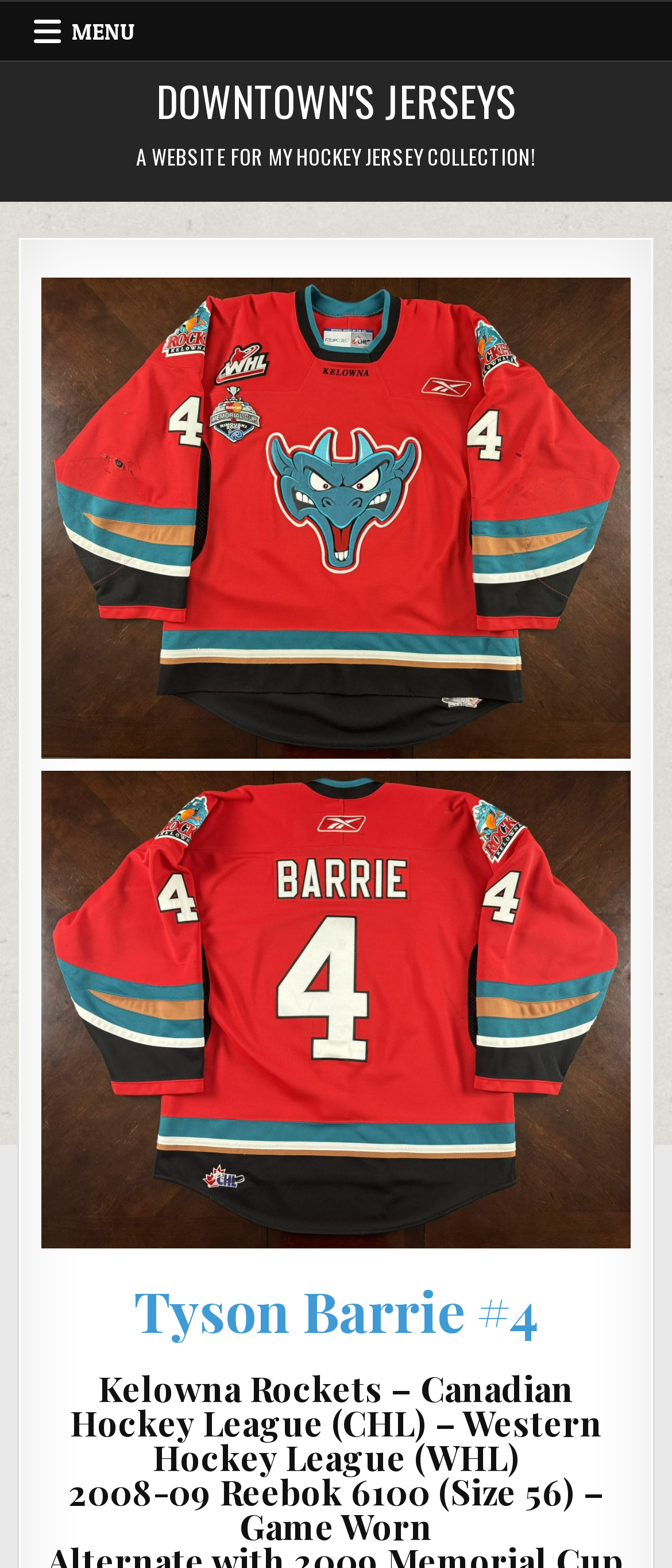Extract the main heading text from the webpage.

Tyson Barrie #4